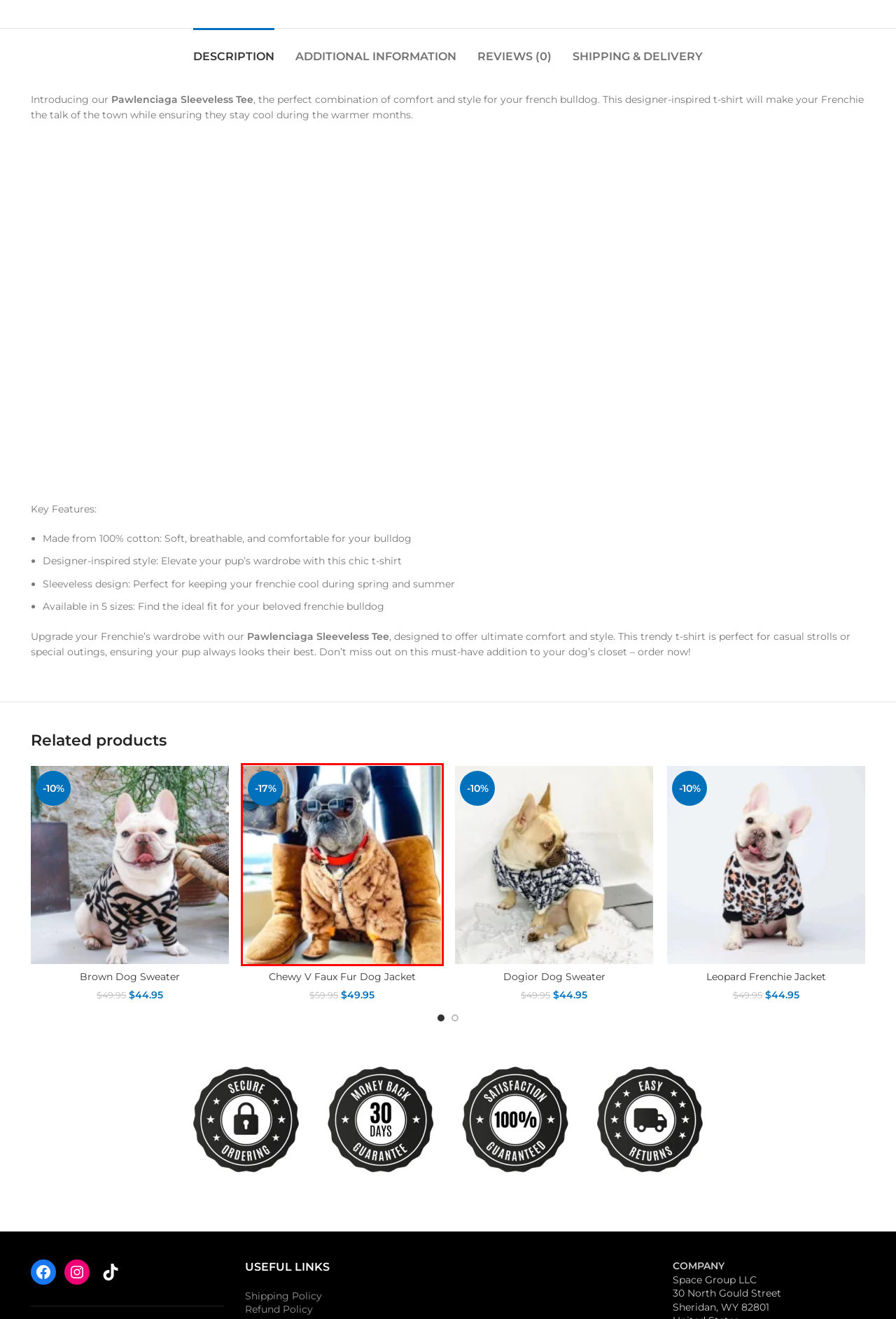You have a screenshot of a webpage with an element surrounded by a red bounding box. Choose the webpage description that best describes the new page after clicking the element inside the red bounding box. Here are the candidates:
A. Chewy V Faux Fur Dog Jacket | Luxurious Winter Frenchie Jacket
B. French Bulldog Clothing & Accessories | FrenchiesCommunity.com
C. Brown Dog Sweater for French Bulldog | Designer Monogram Style
D. Leopard Frenchie Jacket | Unleash Wild Winter Style
E. Dogior Dog Sweater | Classic French Bulldog Elegance
F. Oscar Frenchie Jacket | Pinnacle of Winter Elegance
G. Refund and Returns Policy | Frenchies Community
H. French Bulldog Clothes | Premium clothing at Frenchies Community

A